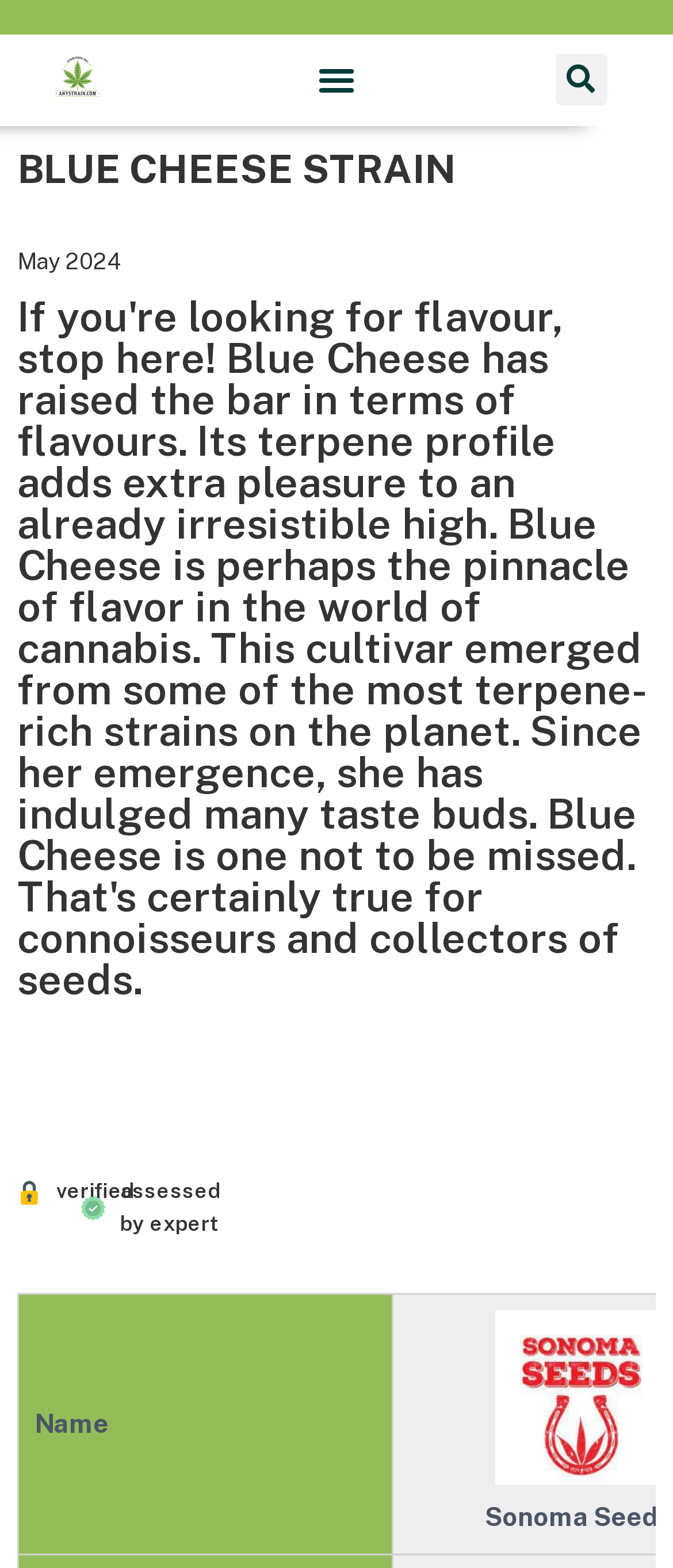Look at the image and give a detailed response to the following question: When was the webpage last updated?

The text 'May 2024' is located near the top of the webpage, suggesting that the webpage was last updated in May 2024.